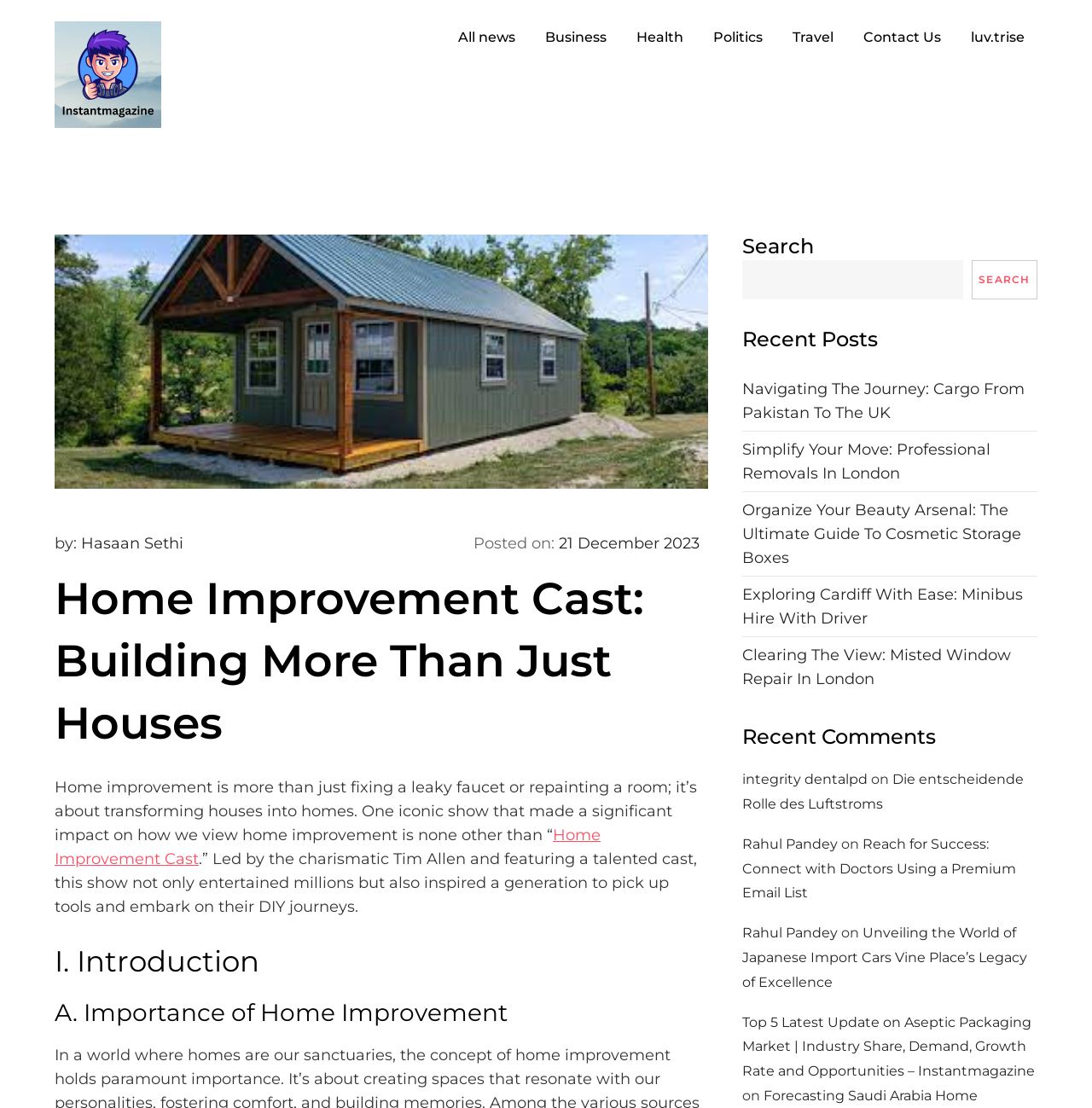How many recent comments are listed on the webpage?
Refer to the image and provide a one-word or short phrase answer.

3